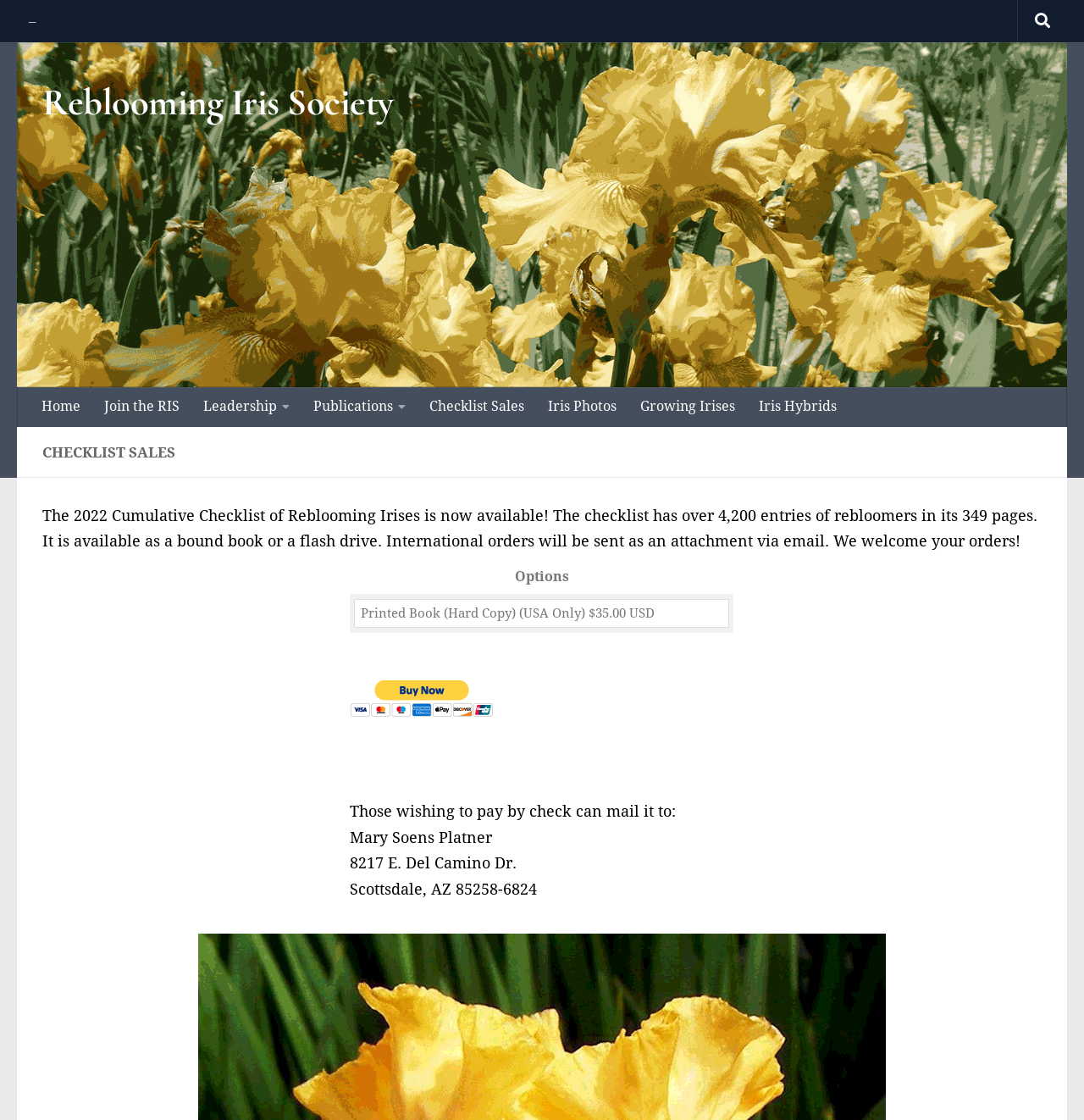Identify the bounding box coordinates of the region that should be clicked to execute the following instruction: "Select an option from the combobox".

[0.326, 0.535, 0.673, 0.561]